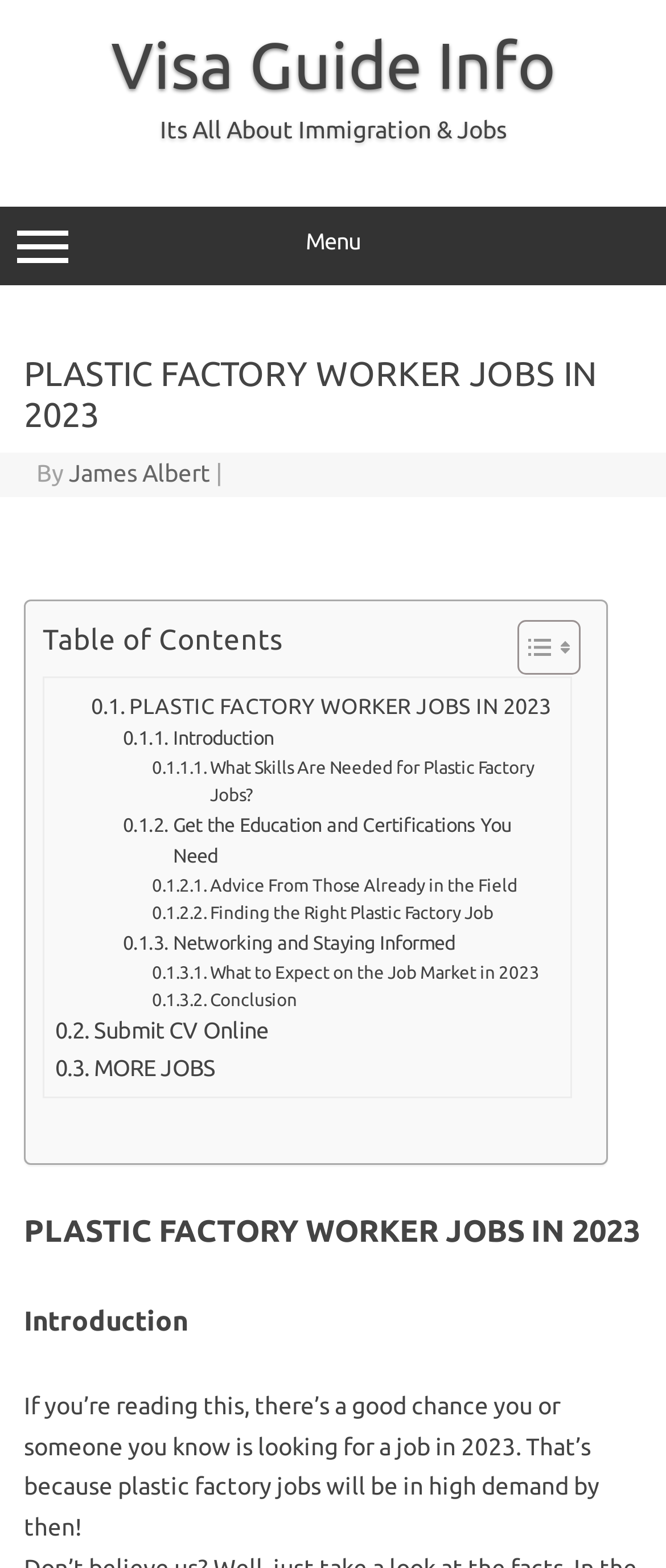Provide a short answer using a single word or phrase for the following question: 
What is the main topic of this webpage?

Plastic factory worker jobs